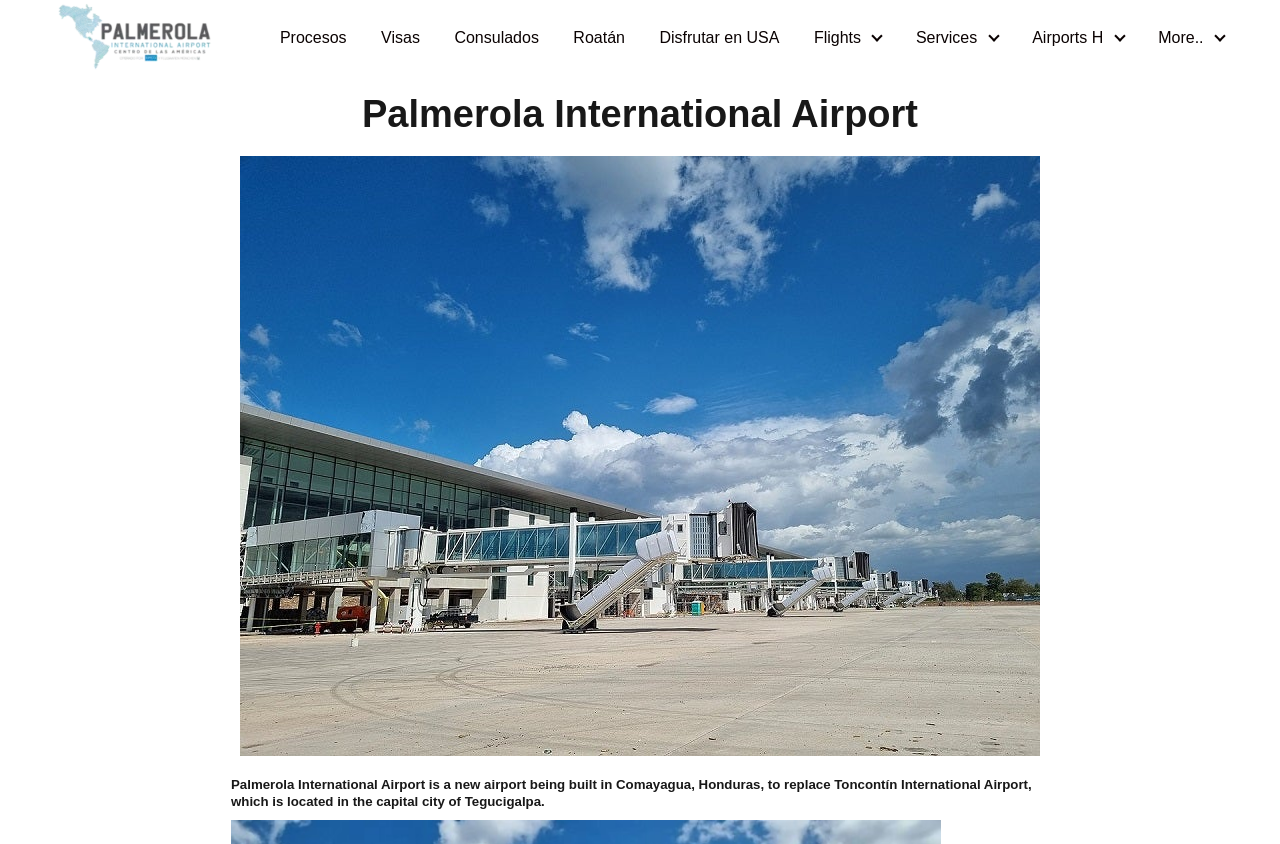Show the bounding box coordinates of the element that should be clicked to complete the task: "Explore Flights options".

[0.636, 0.034, 0.679, 0.054]